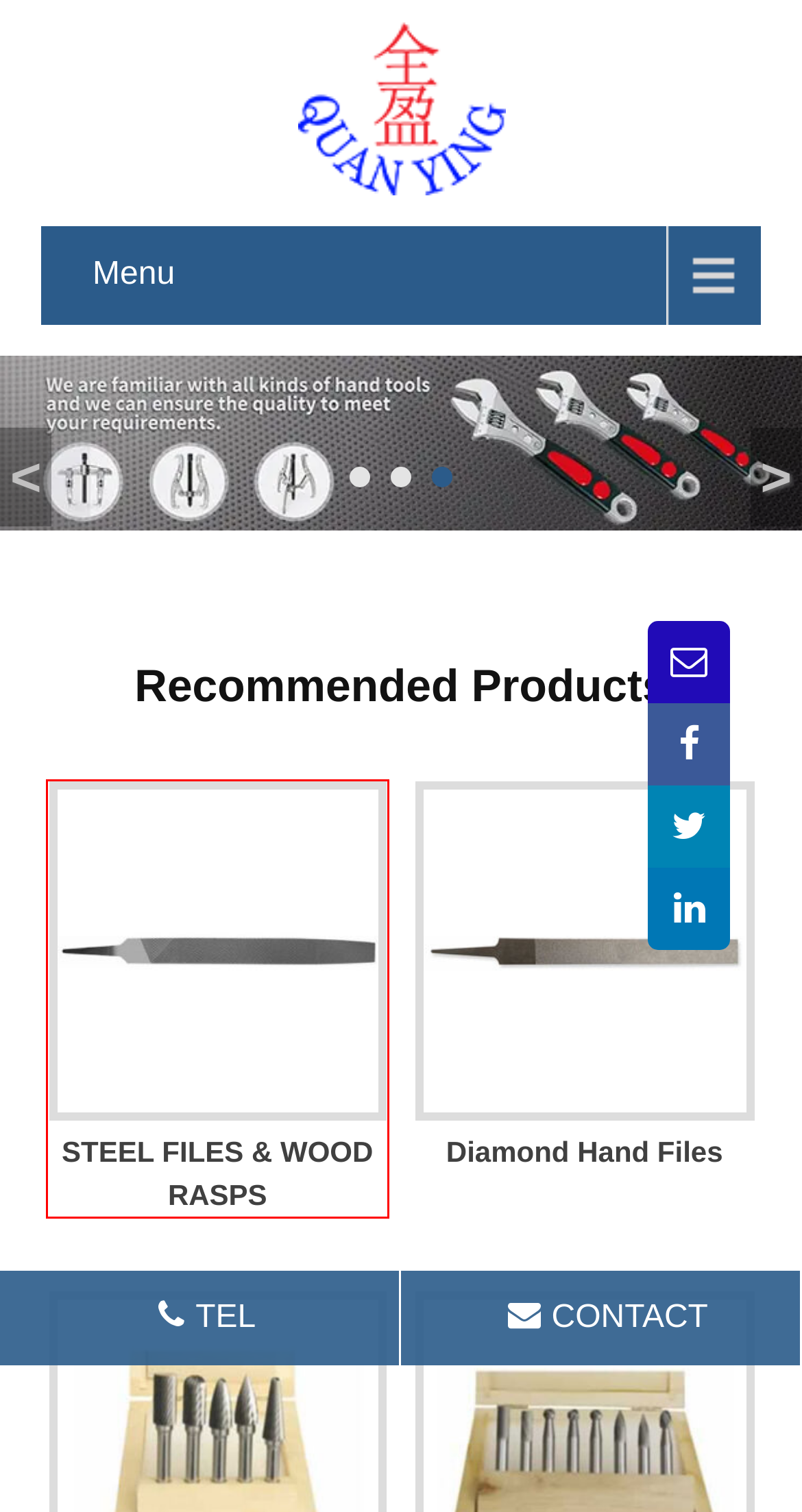Given a webpage screenshot with a red bounding box around a particular element, identify the best description of the new webpage that will appear after clicking on the element inside the red bounding box. Here are the candidates:
A. Bolt Cutter – Shijiazhuang Quan Ying Trading Co., Ltd.
B. 4201 American Type Combination Wrench – Shijiazhuang Quan Ying Trading Co., Ltd.
C. Files & Rasps – Shijiazhuang Quan Ying Trading Co., Ltd.
D. 2232 5 PCS Carbide Burr Set in wooden case – Shijiazhuang Quan Ying Trading Co., Ltd.
E. STEEL FILES & WOOD RASPS – Shijiazhuang Quan Ying Trading Co., Ltd.
F. Diamond Hand Files – Shijiazhuang Quan Ying Trading Co., Ltd.
G. Products – Shijiazhuang Quan Ying Trading Co., Ltd.
H. 3302 Mini Bolt Cutter – Shijiazhuang Quan Ying Trading Co., Ltd.

E